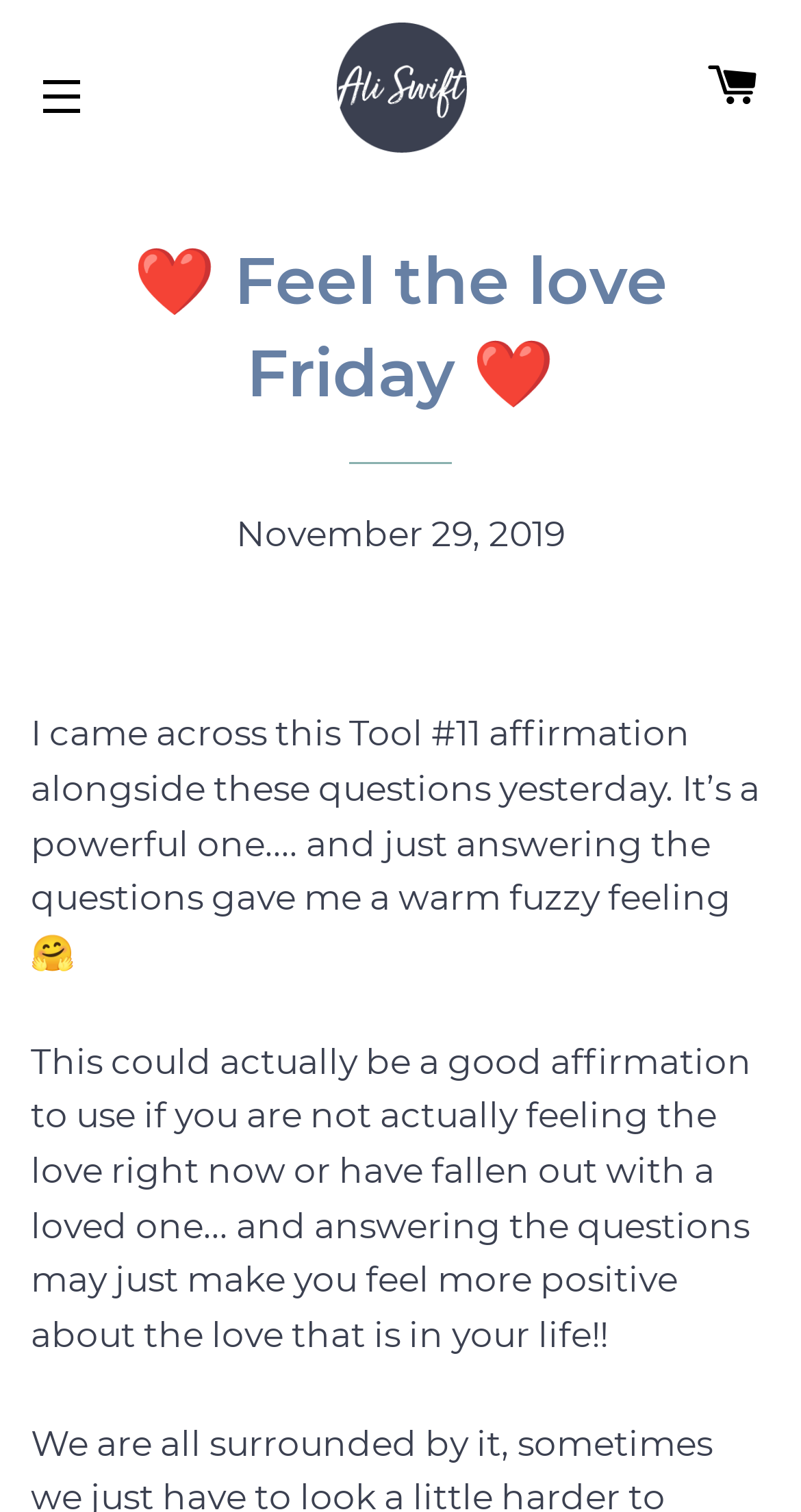Describe all the key features of the webpage in detail.

The webpage has a title "❤️ Feel the love Friday ❤️ – Ali Swift" and is focused on a personal blog or article. At the top left, there is a button for site navigation, and next to it, a link to "Ali Swift" with an accompanying image. On the top right, there is a link to "CART". 

Below the navigation elements, there is a header section with a heading "❤️ Feel the love Friday ❤️" and a horizontal separator line. Underneath the separator, there is a timestamp "November 29, 2019". 

The main content of the webpage is a blog post or article, which starts with a paragraph describing a powerful affirmation tool and the positive feelings it evokes. The text continues with a second paragraph, suggesting that this affirmation can be useful even when not feeling loved or having conflicts with loved ones, and that it may help to focus on the positive aspects of love in one's life.